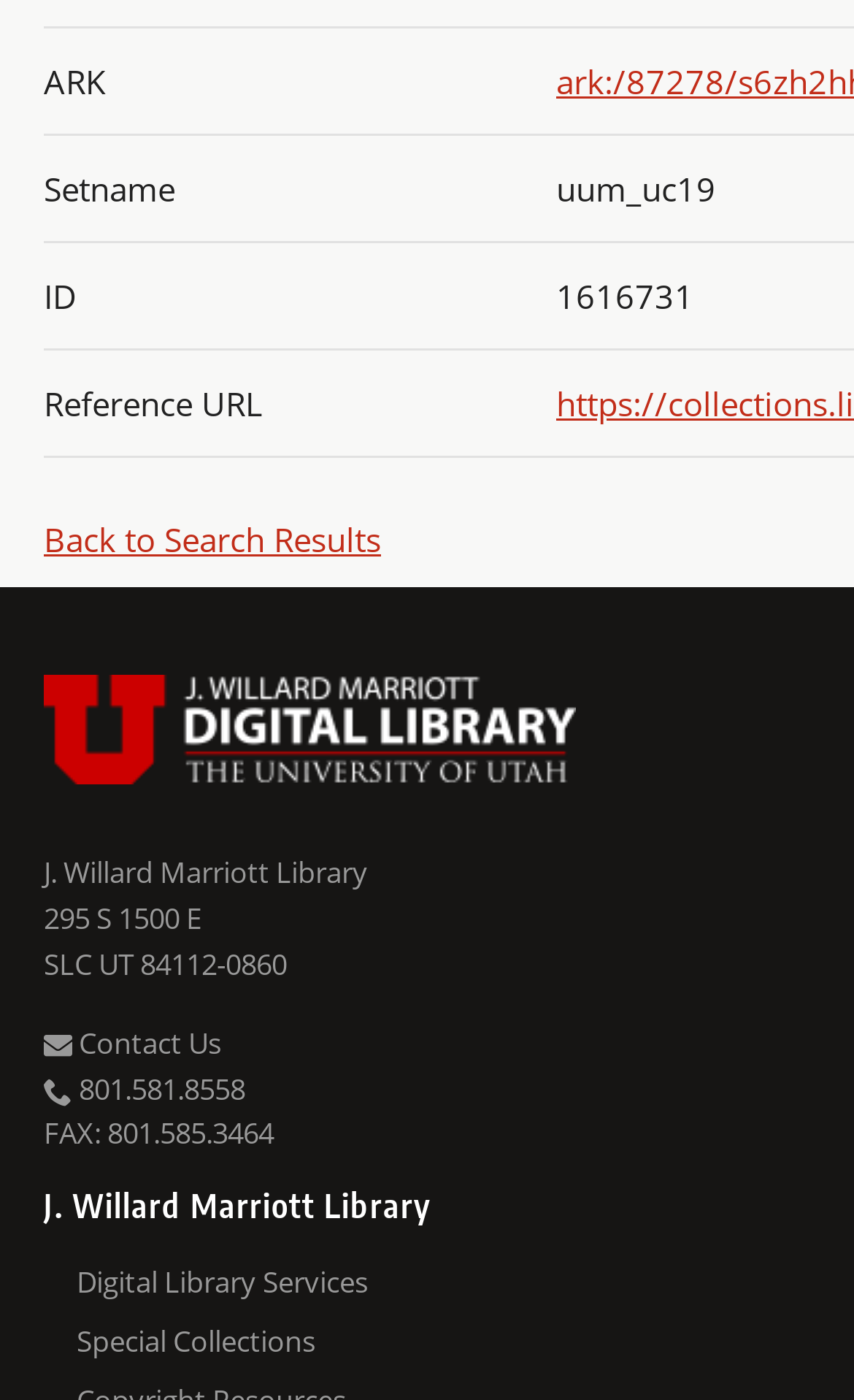Provide the bounding box coordinates in the format (top-left x, top-left y, bottom-right x, bottom-right y). All values are floating point numbers between 0 and 1. Determine the bounding box coordinate of the UI element described as: J. Willard Marriott Library

[0.051, 0.123, 0.431, 0.151]